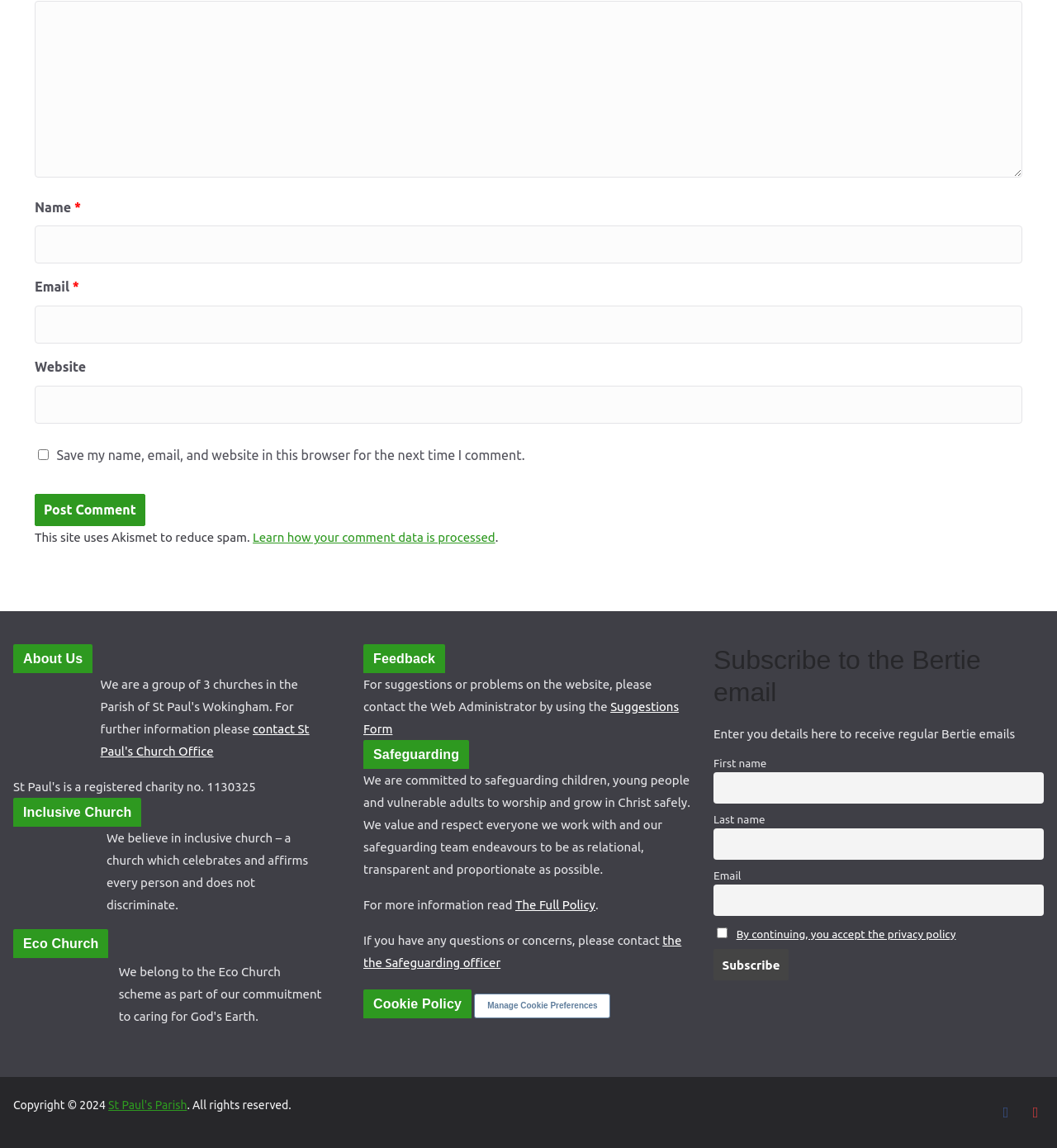Please determine the bounding box coordinates of the section I need to click to accomplish this instruction: "Subscribe to the Bertie email".

[0.675, 0.827, 0.746, 0.854]